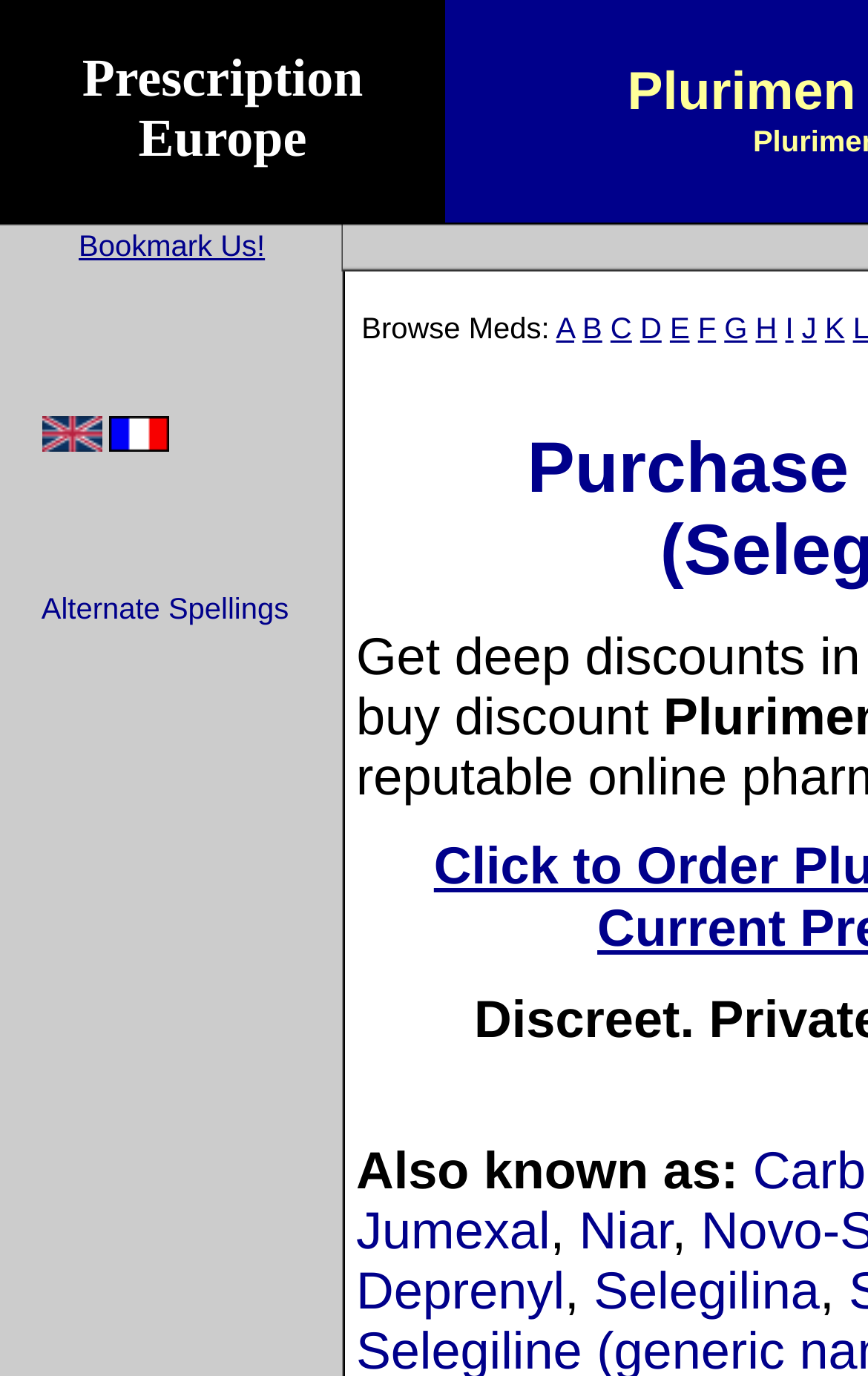Please provide a one-word or phrase answer to the question: 
What are the alternate spellings of Plurimen?

Jumexal, Niar, Selegilina